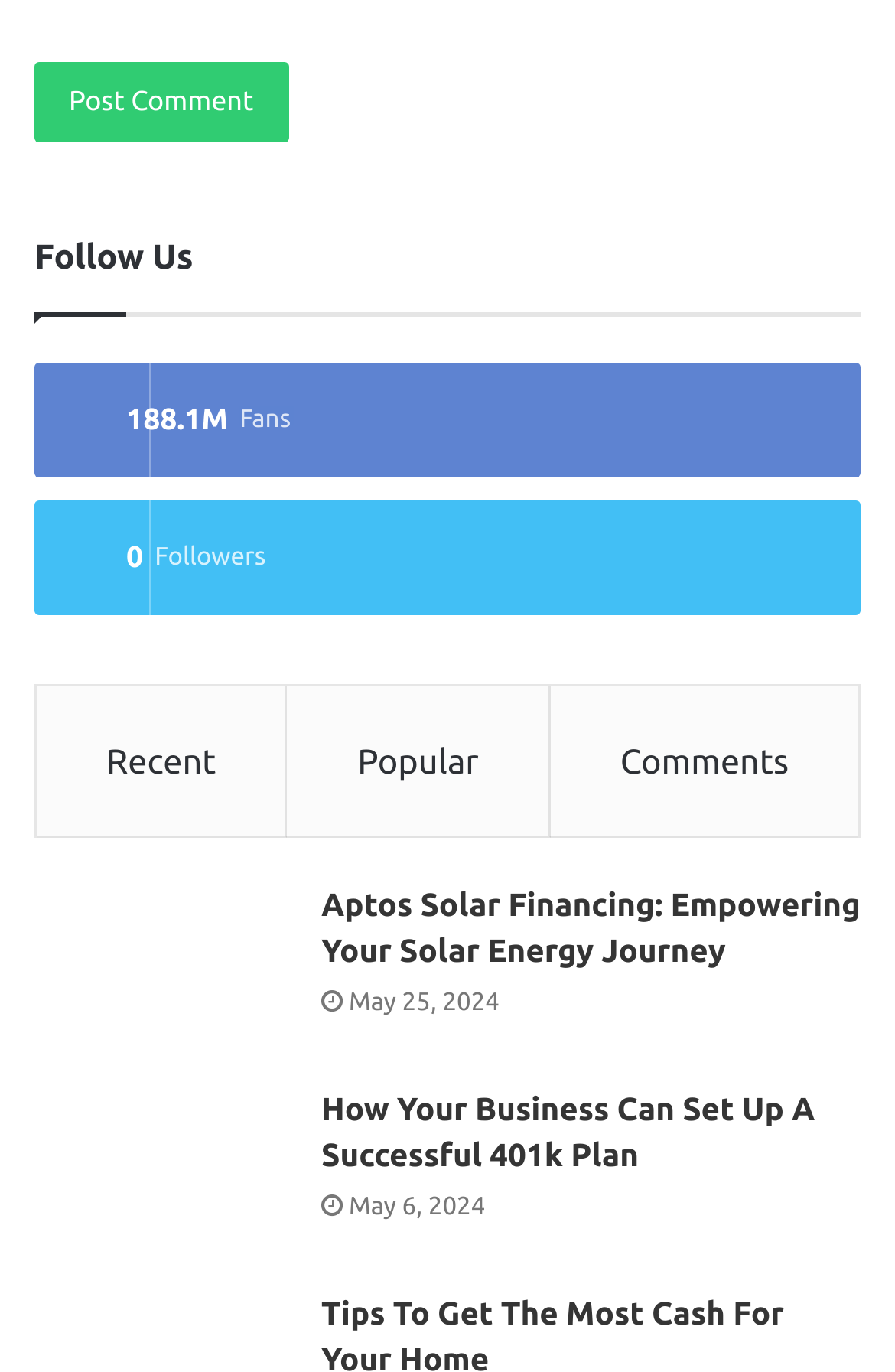Using the element description Recent, predict the bounding box coordinates for the UI element. Provide the coordinates in (top-left x, top-left y, bottom-right x, bottom-right y) format with values ranging from 0 to 1.

[0.041, 0.501, 0.322, 0.611]